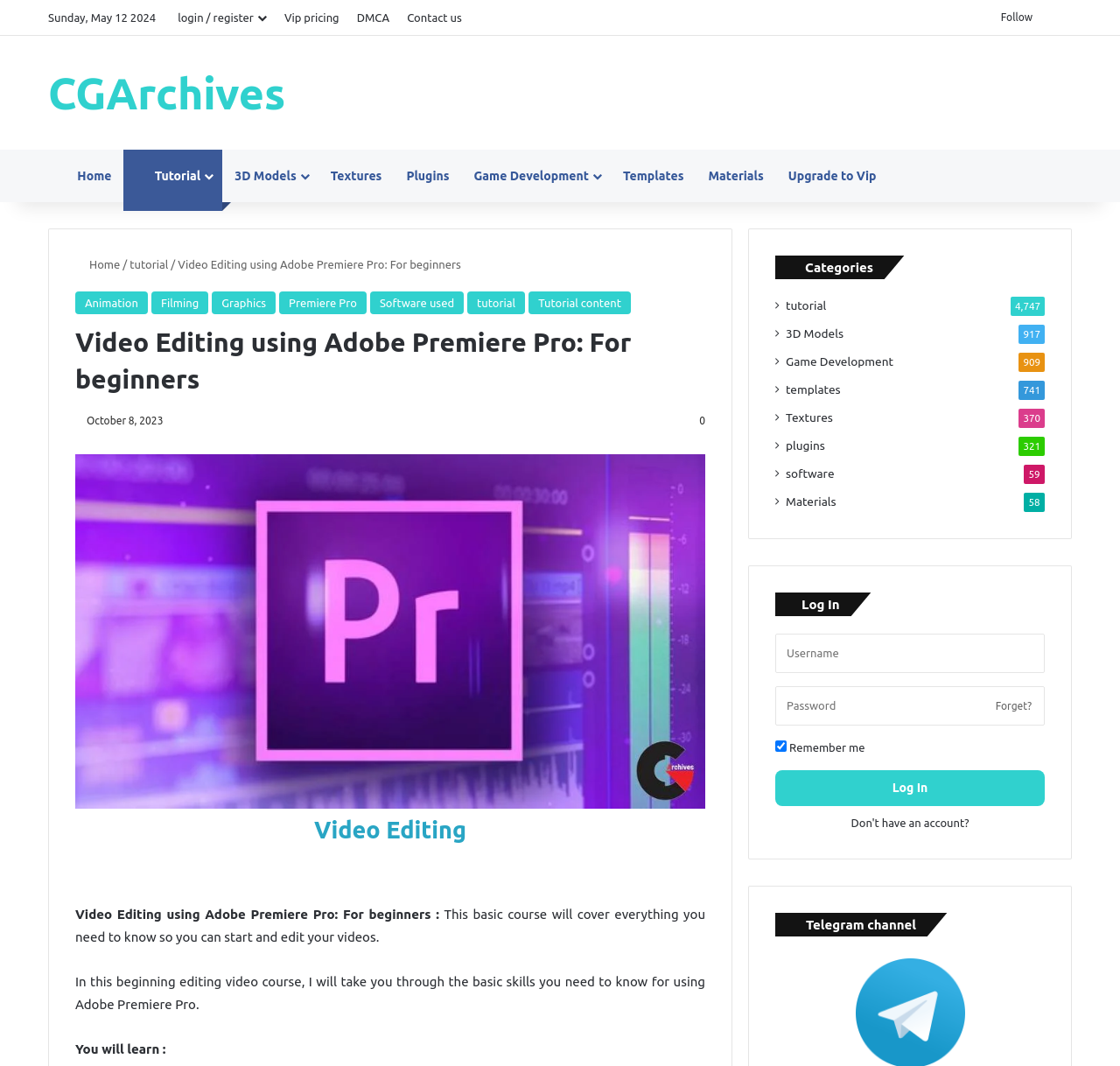Please identify the bounding box coordinates of the region to click in order to complete the task: "Click on the 'Log In' button". The coordinates must be four float numbers between 0 and 1, specified as [left, top, right, bottom].

[0.692, 0.722, 0.933, 0.756]